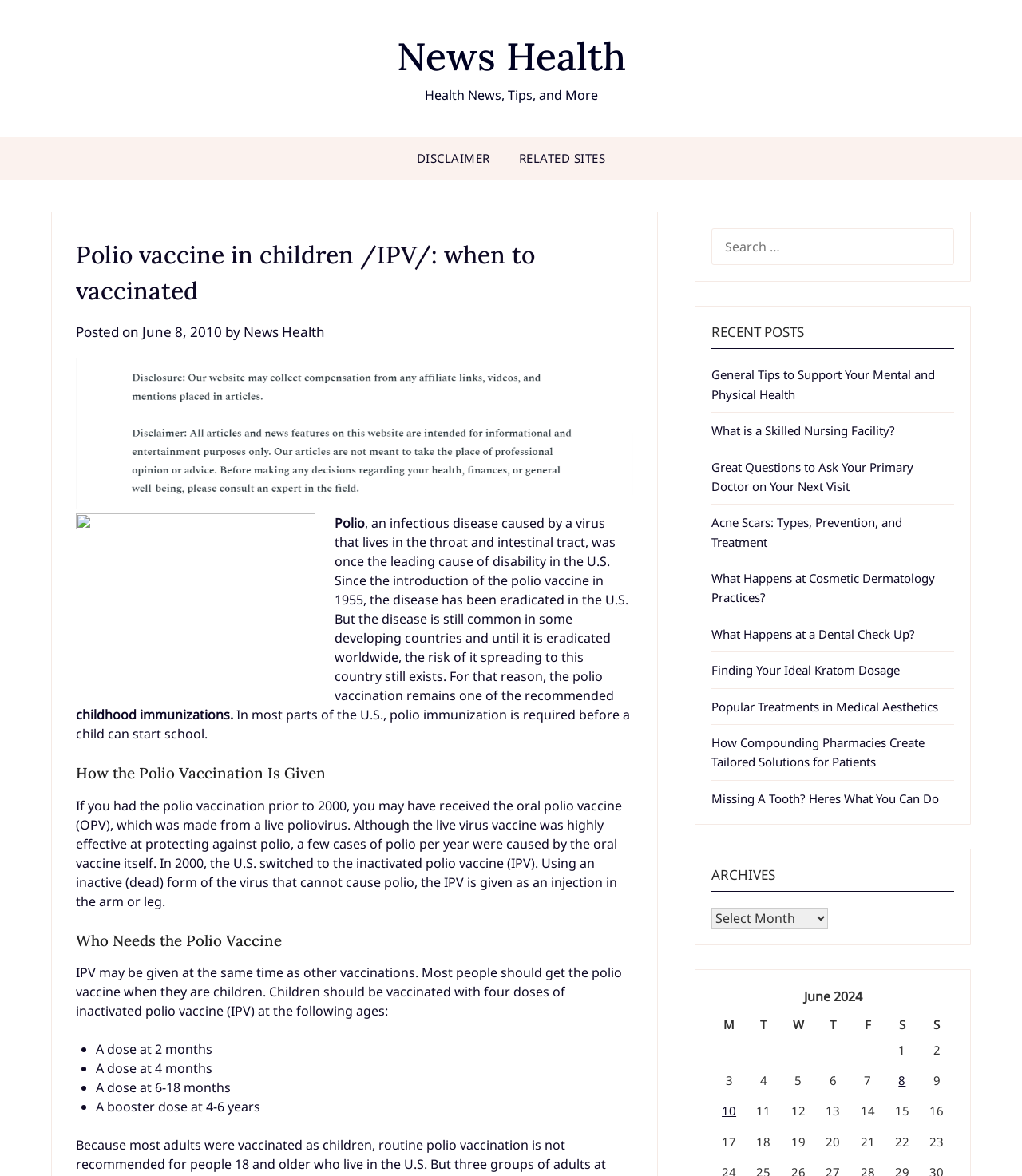Describe all visible elements and their arrangement on the webpage.

This webpage is about health news and tips, with a focus on the polio vaccine in children. At the top, there is a navigation bar with links to "News Health" and a disclaimer. Below this, there is a header section with a title "Polio vaccine in children /IPV/: when to vaccinated" and a subheading "Posted on June 8, 2010 by News Health".

The main content of the page is divided into sections. The first section provides an introduction to polio, describing it as an infectious disease caused by a virus that lives in the throat and intestinal tract. It explains that the disease was once the leading cause of disability in the U.S. but has been eradicated since the introduction of the polio vaccine in 1955.

The next section, "How the Polio Vaccination Is Given", explains that the oral polio vaccine (OPV) was replaced by the inactivated polio vaccine (IPV) in 2000. The IPV is given as an injection in the arm or leg.

The following section, "Who Needs the Polio Vaccine", states that most people should get the polio vaccine when they are children. It lists the recommended ages for vaccination, which are 2 months, 4 months, 6-18 months, and a booster dose at 4-6 years.

On the right side of the page, there is a search bar and a section titled "RECENT POSTS" with links to various health-related articles. Below this, there is an "ARCHIVES" section with a dropdown menu listing dates.

At the bottom of the page, there is a calendar table with links to posts published on specific dates.